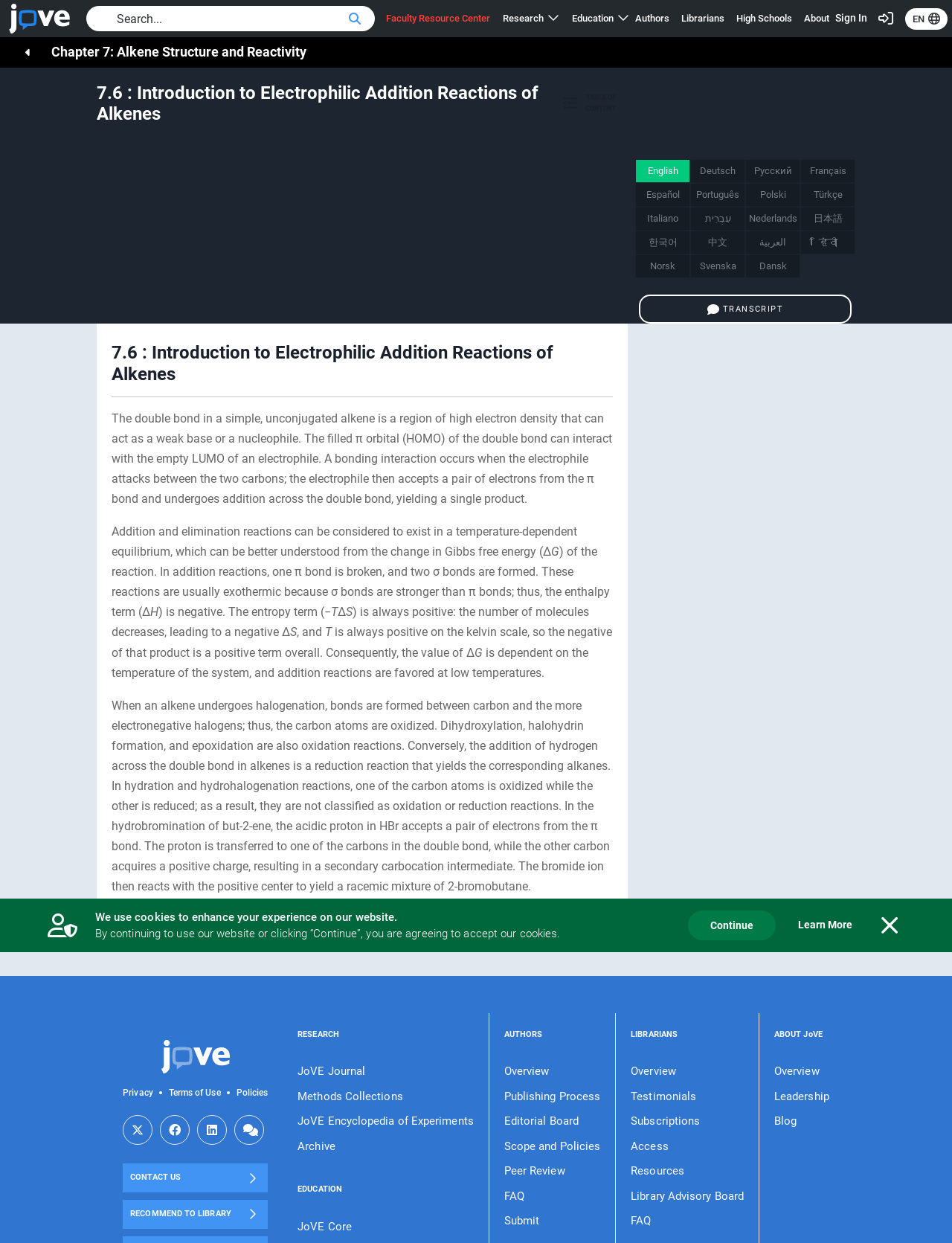Summarize the webpage with intricate details.

This webpage is about "Introduction to Electrophilic Addition Reactions of Alkenes" in Organic Chemistry. At the top, there is a JoVE logo on the left and a search bar on the right. Below the search bar, there are several links to different sections of the website, including "Faculty Resource Center", "Authors", "Librarians", "High Schools", and "About". 

On the left side of the page, there is a table of contents with a heading "7.6 : Introduction to Electrophilic Addition Reactions of Alkenes" and a button to view the table of contents. Below the table of contents, there are several language options.

The main content of the page is a passage of text that explains the concept of electrophilic addition reactions of alkenes. The text is divided into several paragraphs and includes chemical formulas and equations. The passage explains how the double bond in a simple, unconjugated alkene can act as a weak base or a nucleophile, and how addition and elimination reactions can be considered to exist in a temperature-dependent equilibrium.

At the bottom of the page, there are several links to other sections of the website, including "JoVE Journal", "Methods Collections", "JoVE Encyclopedia of Experiments", and "Archive". There are also links to "EDUCATION" and "AUTHORS" sections, as well as a "LIBRARIANS" section with links to "Overview", "Testimonials", "Subscriptions", and "Access".